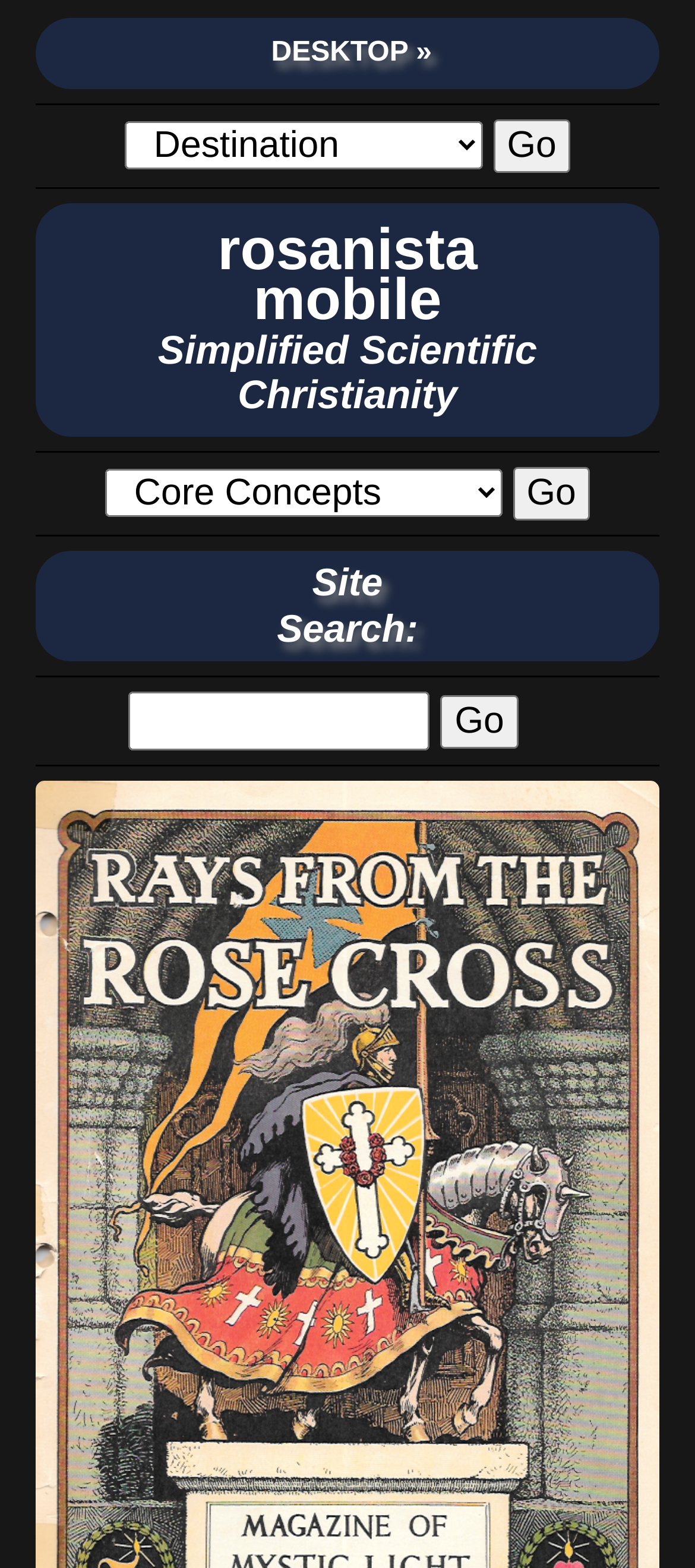Reply to the question with a single word or phrase:
How many 'Go' buttons are on the webpage?

3